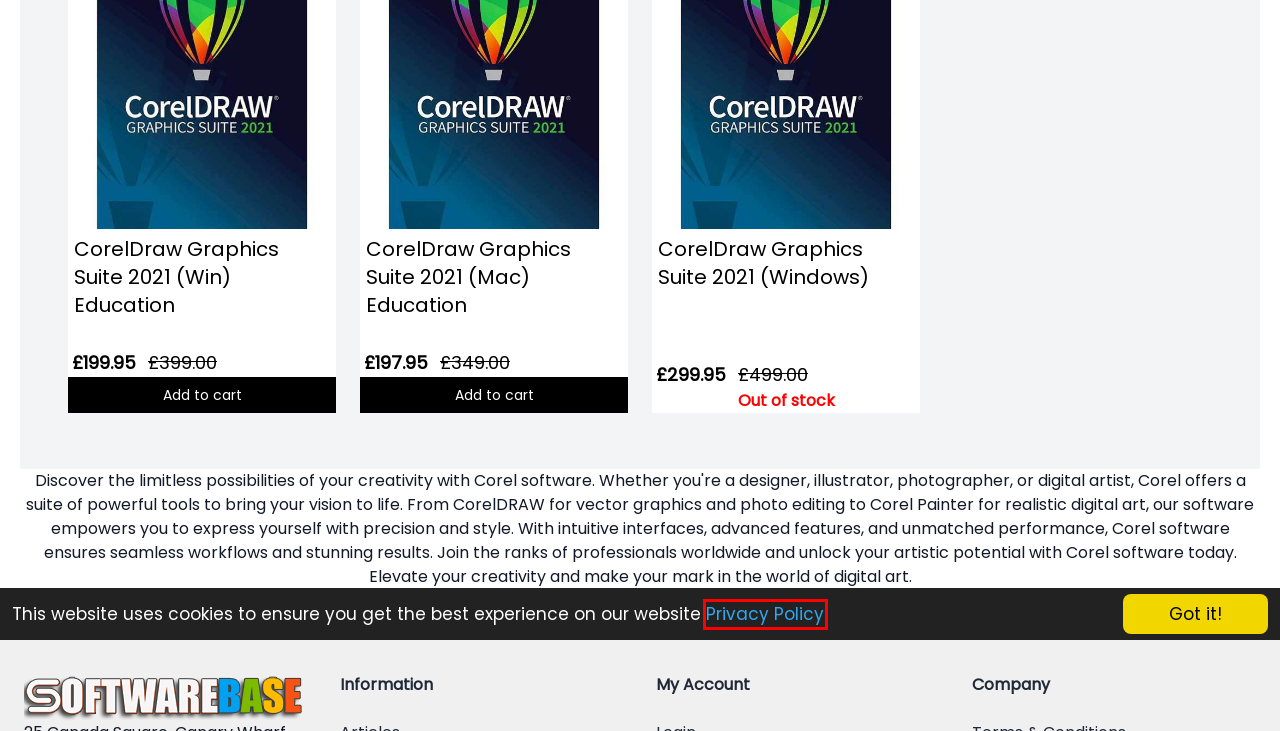You are looking at a webpage screenshot with a red bounding box around an element. Pick the description that best matches the new webpage after interacting with the element in the red bounding box. The possible descriptions are:
A. Buy USB & Wireless| best price at Software Base
B. Clearance Deals and Discounts | Save Big on Quality Products
C. Buy PDF| best price at Software Base
D. Office 2010 Available for Sale – Buy Office 2010 Online - Software Base
E. Privacy - Software Base
F. Buy Visual Studio software at best price|Buy Visual Studio 2019/2022
G. Buy Windows 7| best price at Software Base
H. Microsoft Office for Windows 10 - Buy Windows 10 License Key, Home Product Key - Software Base

E